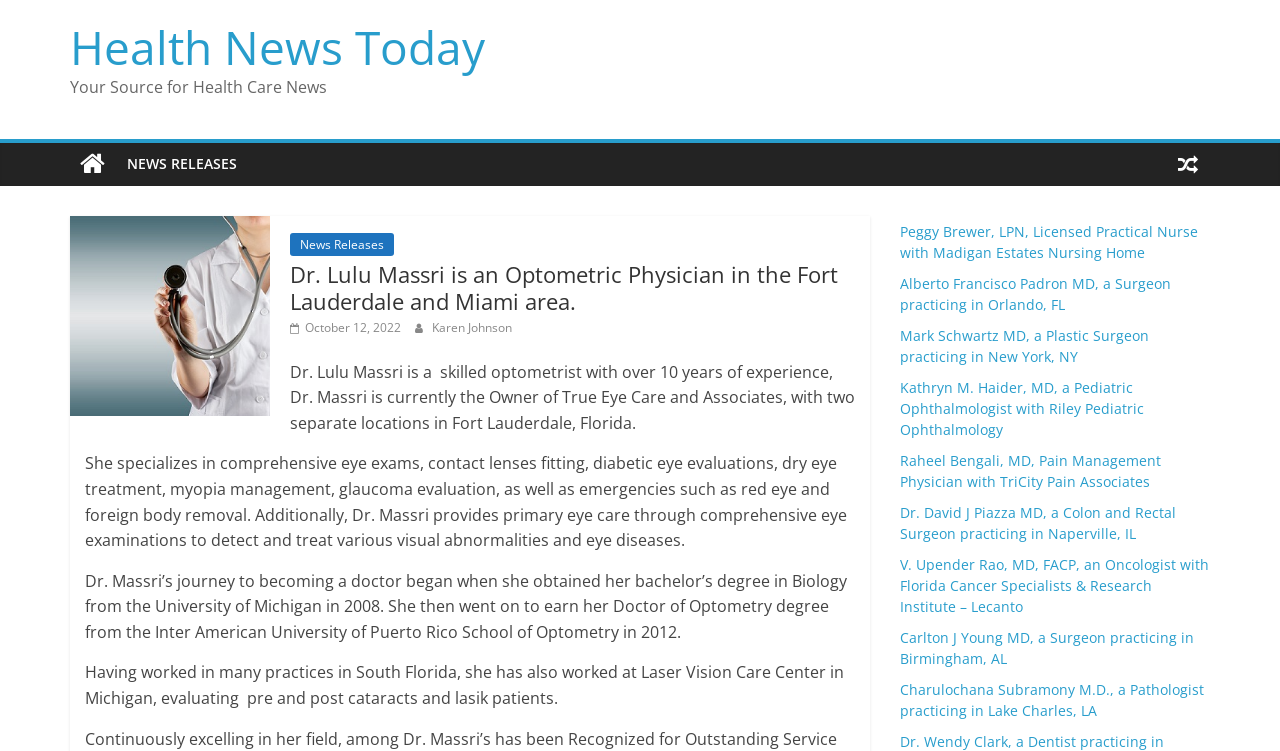Find the bounding box coordinates of the area that needs to be clicked in order to achieve the following instruction: "Click on the 'Health News Today' link". The coordinates should be specified as four float numbers between 0 and 1, i.e., [left, top, right, bottom].

[0.055, 0.021, 0.379, 0.104]